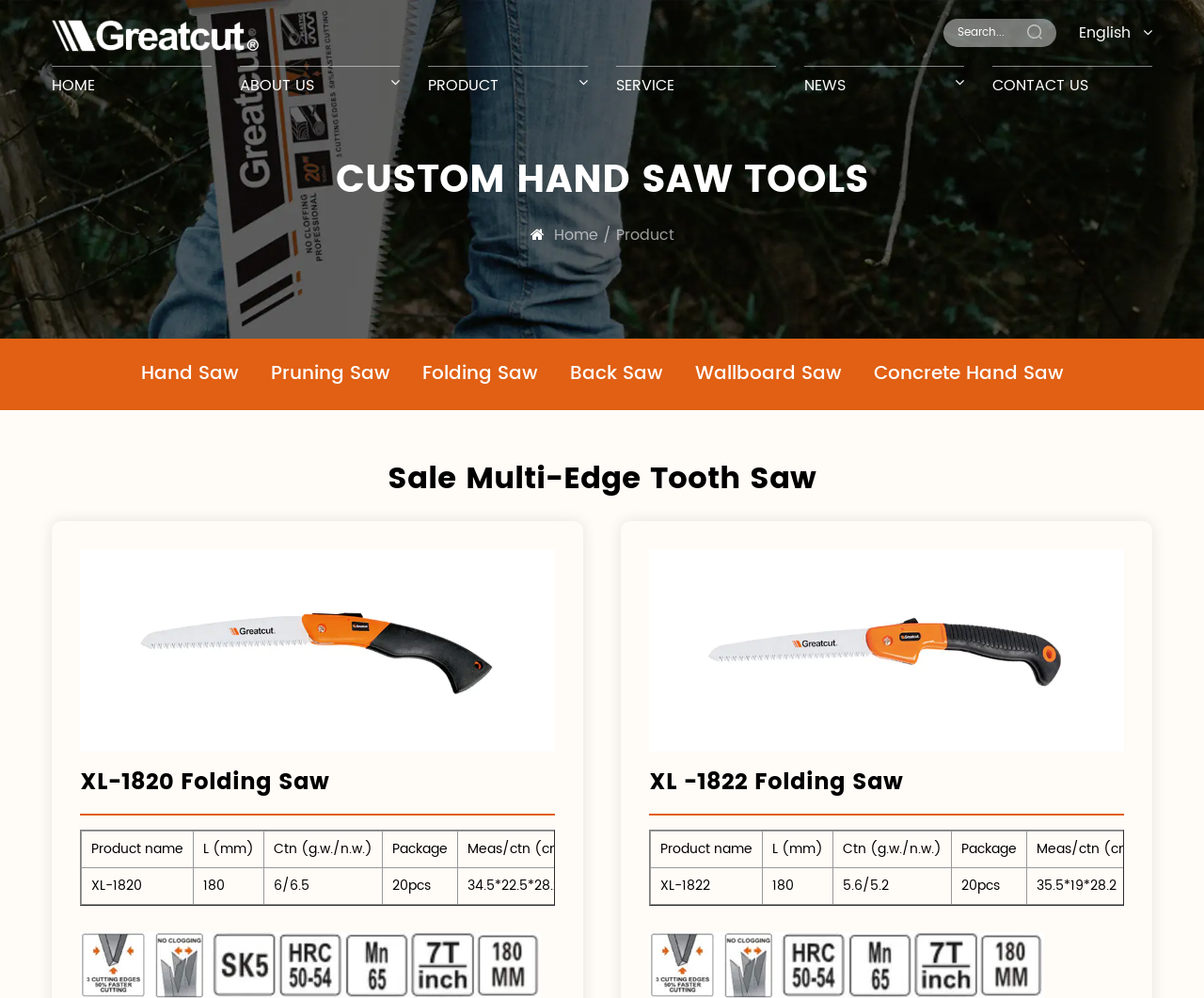Find and generate the main title of the webpage.

Sale Multi-Edge Tooth Saw